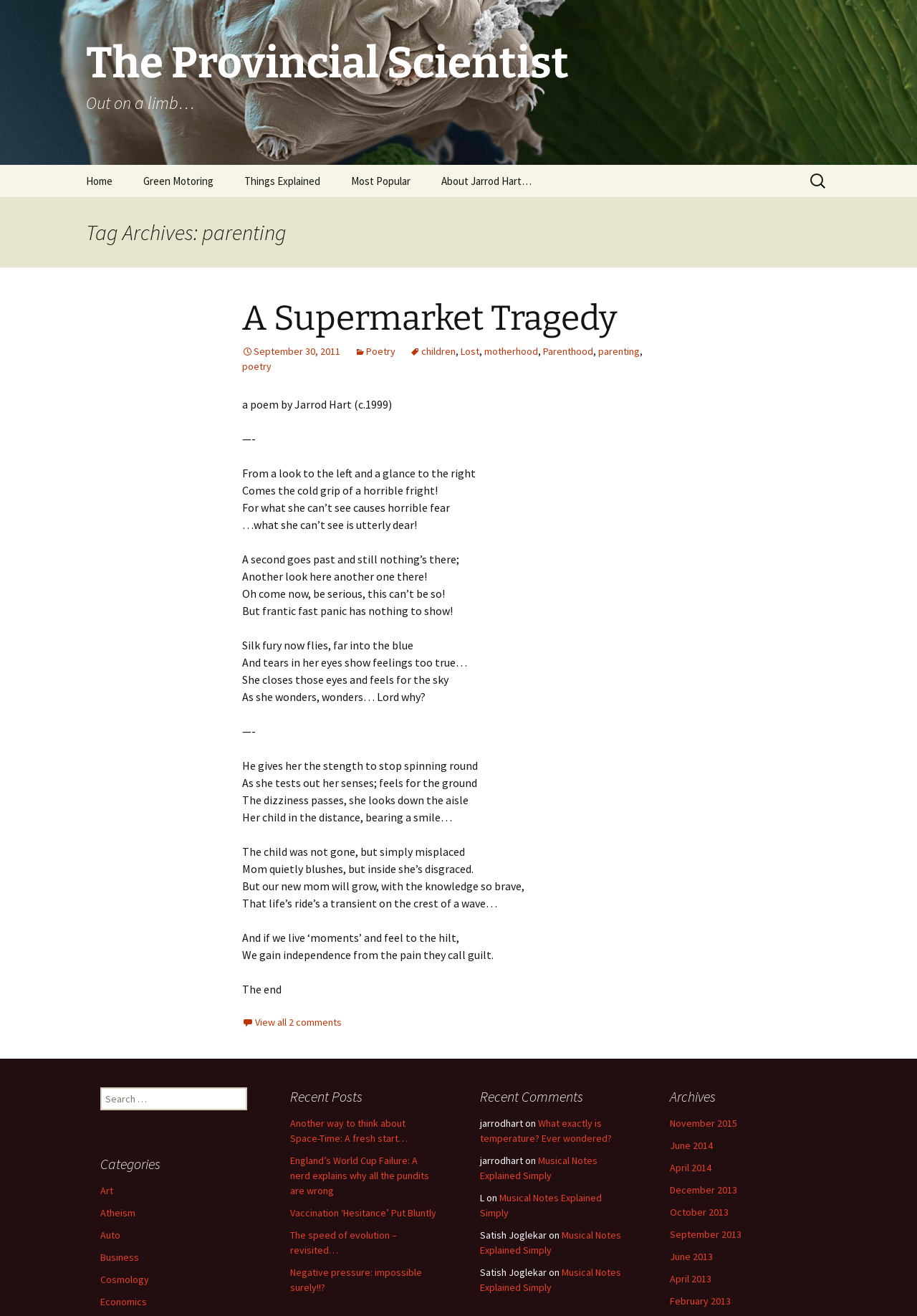Describe in detail what you see on the webpage.

This webpage is about parenting and features a poem by Jarrod Hart. At the top, there is a heading "The Provincial Scientist" and a link "Out on a limb…" below it. To the right of the heading, there is a link "Skip to content". Below the heading, there are several links to different sections of the website, including "Home", "Green Motoring", "Things Explained", and "About Jarrod Hart…". 

On the left side of the page, there is a search bar with a label "Search for:". Below the search bar, there is a heading "Tag Archives: parenting" and an article with a heading "A Supermarket Tragedy". The article has several links to tags, including "Poetry", "children", "Lost", "motherhood", "Parenthood", and "parenting". 

The main content of the article is a poem, which is divided into several stanzas. The poem describes a mother's panic when she loses sight of her child in a supermarket and her subsequent relief when she finds the child. The poem explores the emotions and thoughts of the mother during this experience.

At the bottom of the page, there are several links to recent posts, including "Another way to think about Space-Time: A fresh start…", "England’s World Cup Failure: A nerd explains why all the pundits are wrong", and "Vaccination ‘Hesitance’ Put Bluntly". There are also links to recent comments, including comments on the posts "What exactly is temperature? Ever wondered?" and "Musical Notes Explained Simply".